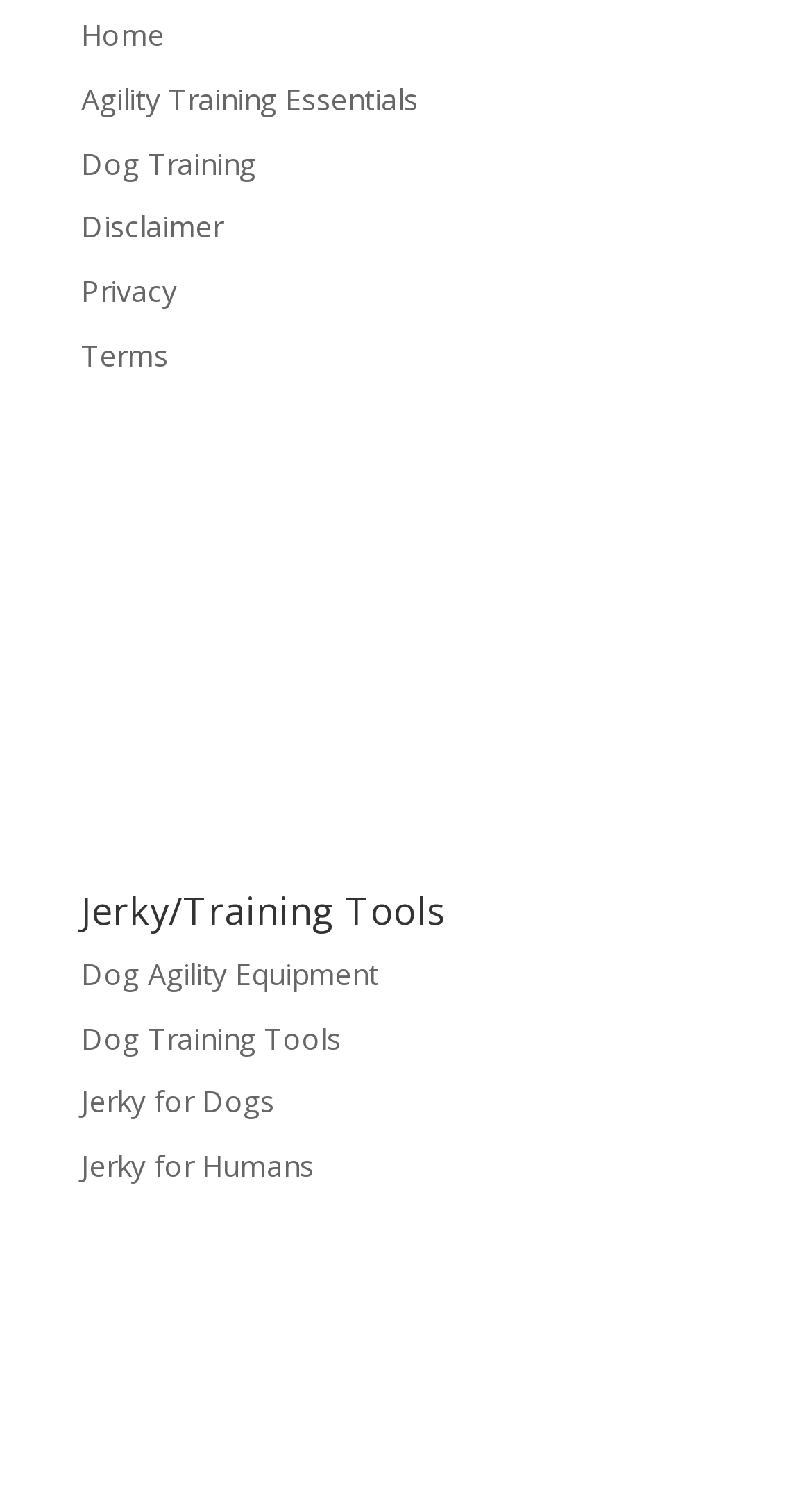What type of training is mentioned in the webpage?
Provide an in-depth and detailed answer to the question.

The webpage mentions dog training as one of the main categories, which can be inferred from the link 'Dog Training' and other related links such as 'Dog Agility Equipment' and 'Dog Training Tools'.